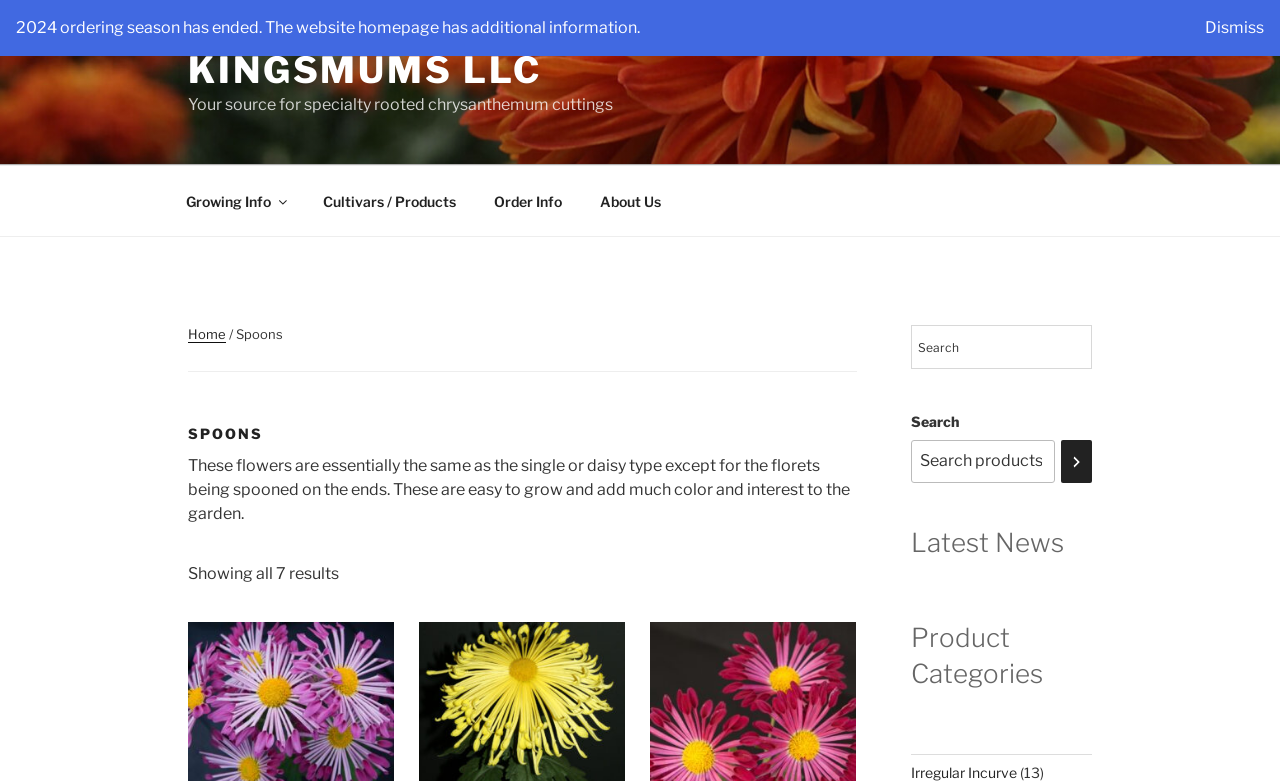Give an in-depth explanation of the webpage layout and content.

The webpage is about Spoons, a type of rooted chrysanthemum cuttings, and is provided by KingsMums LLC. At the top left, there is a link to the company's homepage, "KINGSMUMS LLC". Below it, a brief description of the company's specialty is provided: "Your source for specialty rooted chrysanthemum cuttings".

A top menu navigation bar is located above the middle of the page, containing four links: "Growing Info", "Cultivars / Products", "Order Info", and "About Us". 

On the left side, there is a breadcrumb navigation menu, showing the current page "Spoons" as a subcategory of the "Home" page. 

Below the breadcrumb menu, a large header section displays the title "SPOONS" in bold font, followed by a descriptive paragraph about Spoons flowers. 

Further down, a message "Showing all 7 results" is displayed, indicating that the page is showing a list of products or results. 

On the right side, there are two search boxes, one above the other, allowing users to search for specific products or information. The top search box has a search button next to it.

Below the search boxes, there are two headings: "Latest News" and "Product Categories", which may lead to lists of news articles or product categories, respectively.

At the very top of the page, a notification banner is displayed, informing users that the 2024 ordering season has ended and directing them to the website's homepage for more information. A "Dismiss" button is located at the top right corner of the banner, allowing users to close it.